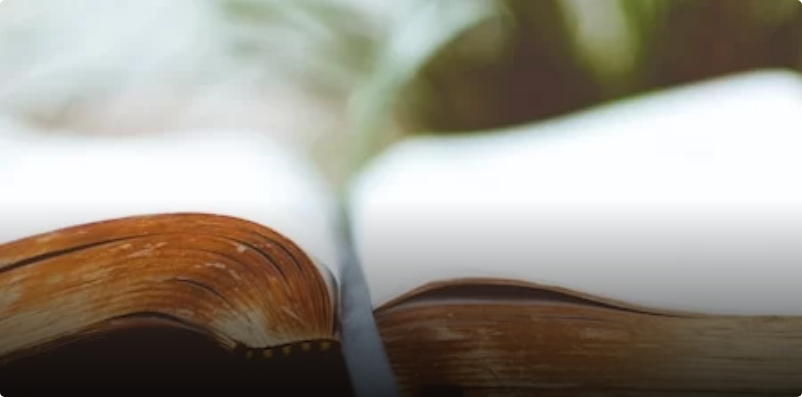Give an in-depth description of the image.

The image depicts an open book with well-worn pages, suggesting the passage of time and wisdom gained through experience. The book appears to be situated on a soft, light background, which may represent a tranquil, reflective environment conducive to contemplation. The edges of the pages are gently curved, indicating frequent reading, while the texture of the spine and the intricate detailing, possibly of the cover, evoke a sense of history and depth. In this context, the imagery complements the themes of memory and introspection explored in the text surrounding the book, as it reflects on how personal narratives and past experiences shape our present lives.